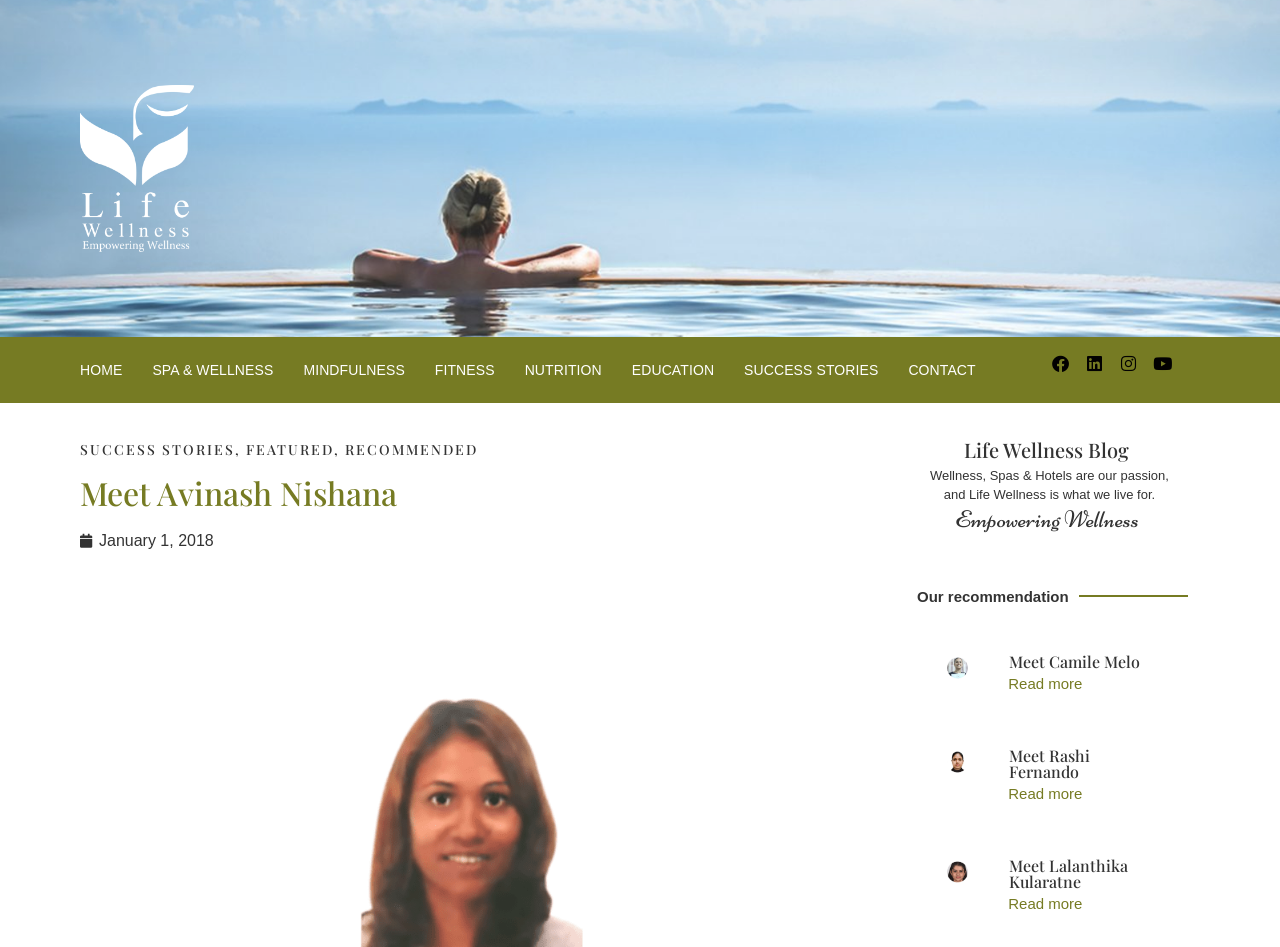Elaborate on the information and visuals displayed on the webpage.

The webpage is about the Life Wellness Blog, featuring success stories of individuals who have joined the Spa Management program. At the top, there is a navigation menu with links to different sections, including HOME, SPA & WELLNESS, MINDFULNESS, FITNESS, NUTRITION, EDUCATION, SUCCESS STORIES, and CONTACT. Next to the navigation menu, there are social media links to Facebook, Linkedin, Instagram, and Youtube.

Below the navigation menu, there is a heading that reads "SUCCESS STORIES, FEATURED, RECOMMENDED" with links to each of these categories. Underneath, there is a heading "Meet Avinash Nishana" followed by a date "January 1, 2018".

The main content of the page is divided into three sections, each featuring a success story of an individual who has joined the Spa Management program. The first section is about Avinash Nishana, who joined the program from the Maldives. The second section is about Camile Melo, and the third section is about Rashi Fernando and Lalanthika Kularatne.

Each section has a heading with the name of the individual, followed by a brief description and a "Read more" link. The sections are arranged vertically, with the first section at the top and the third section at the bottom.

On the right side of the page, there is a heading "Life Wellness Blog" followed by a brief description of the blog's focus on wellness, spas, and hotels. Below this, there is a heading "Empowering Wellness" and a brief description of the blog's mission.